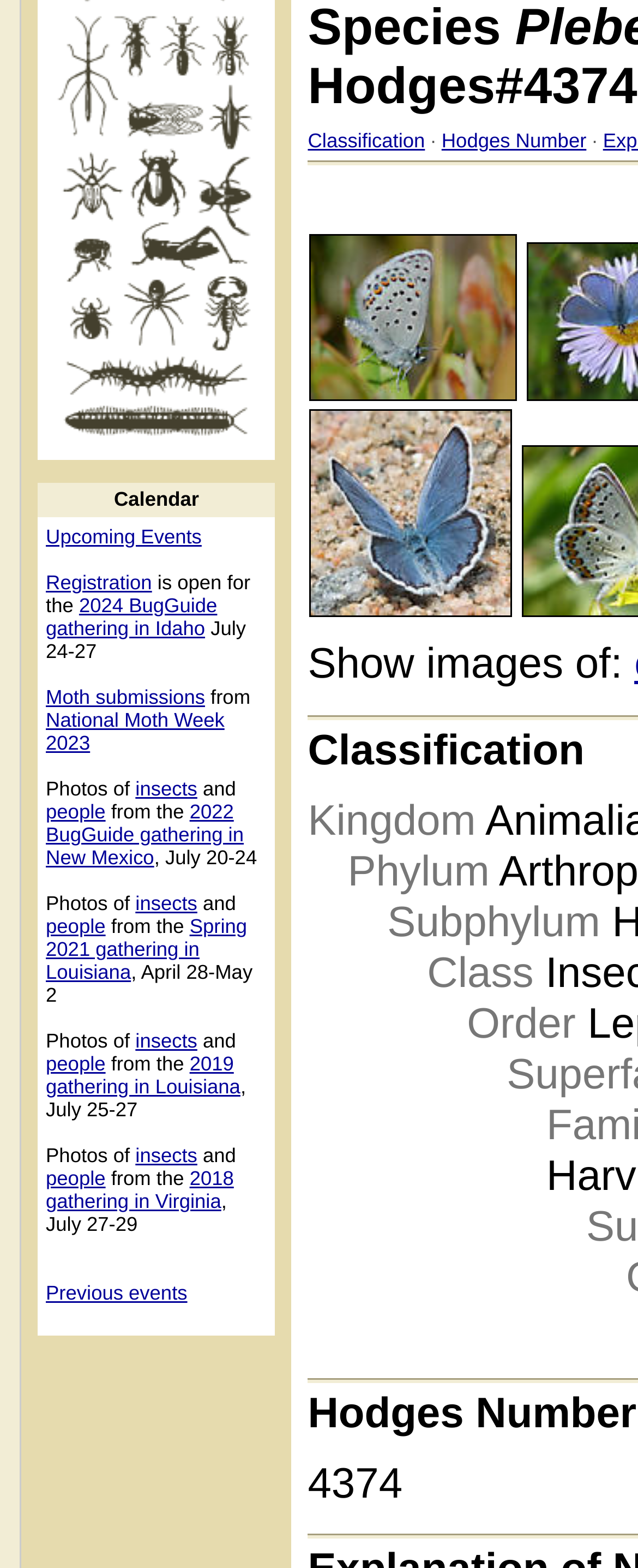Extract the bounding box for the UI element that matches this description: "2024 BugGuide gathering in Idaho".

[0.072, 0.379, 0.341, 0.408]